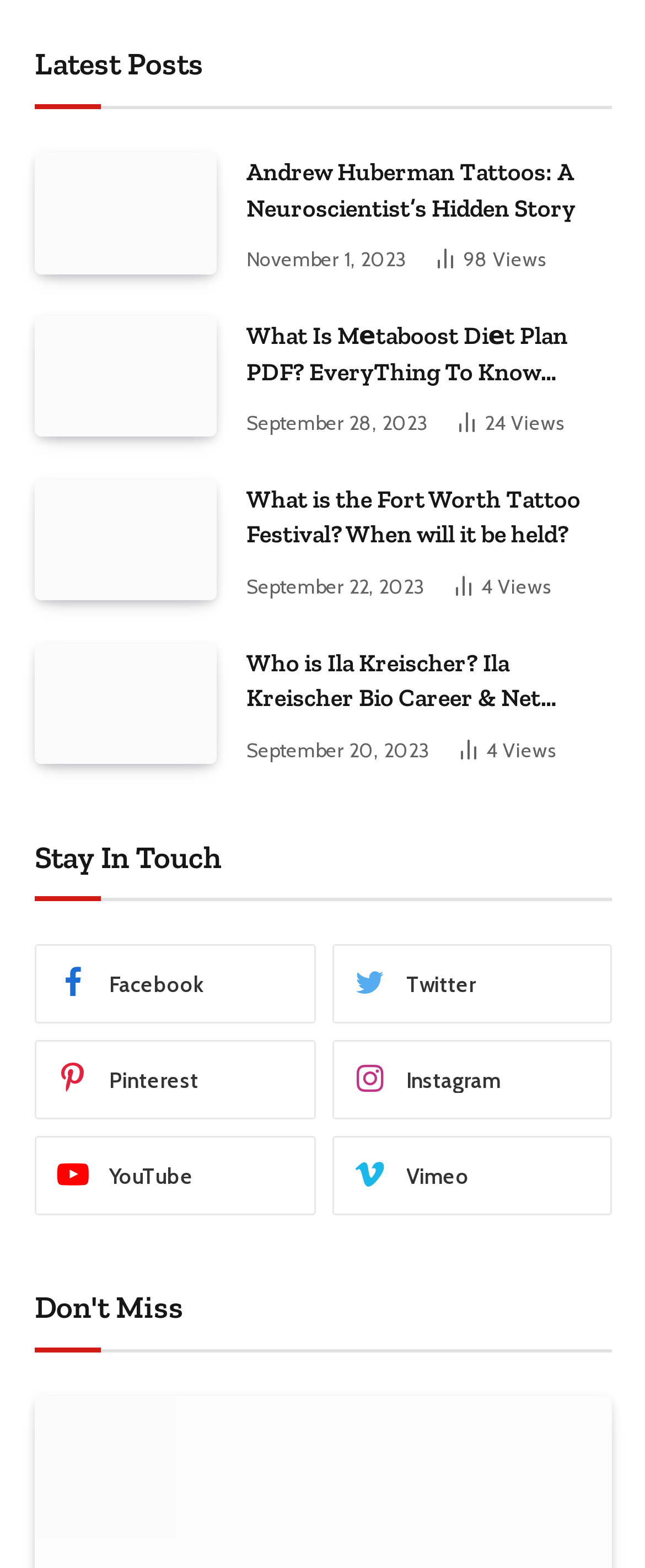How many social media links are present on this webpage?
Provide a detailed and well-explained answer to the question.

The webpage has a section labeled 'Stay In Touch' which contains links to various social media platforms. Upon closer inspection, I count 6 social media links: Facebook, Twitter, Pinterest, Instagram, YouTube, and Vimeo.